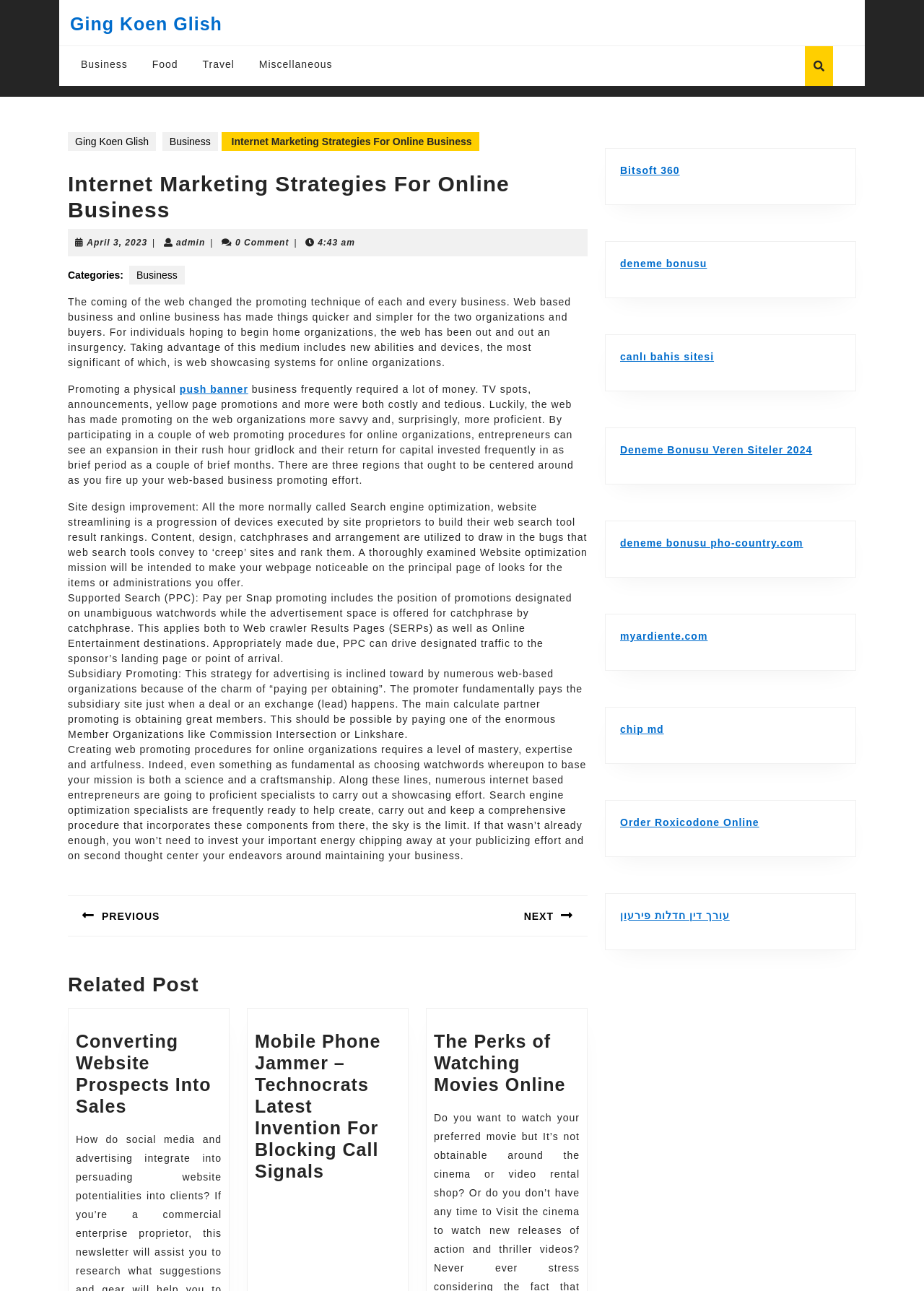Locate the bounding box of the UI element defined by this description: "עורך דין חדלות פירעון". The coordinates should be given as four float numbers between 0 and 1, formatted as [left, top, right, bottom].

[0.671, 0.705, 0.79, 0.714]